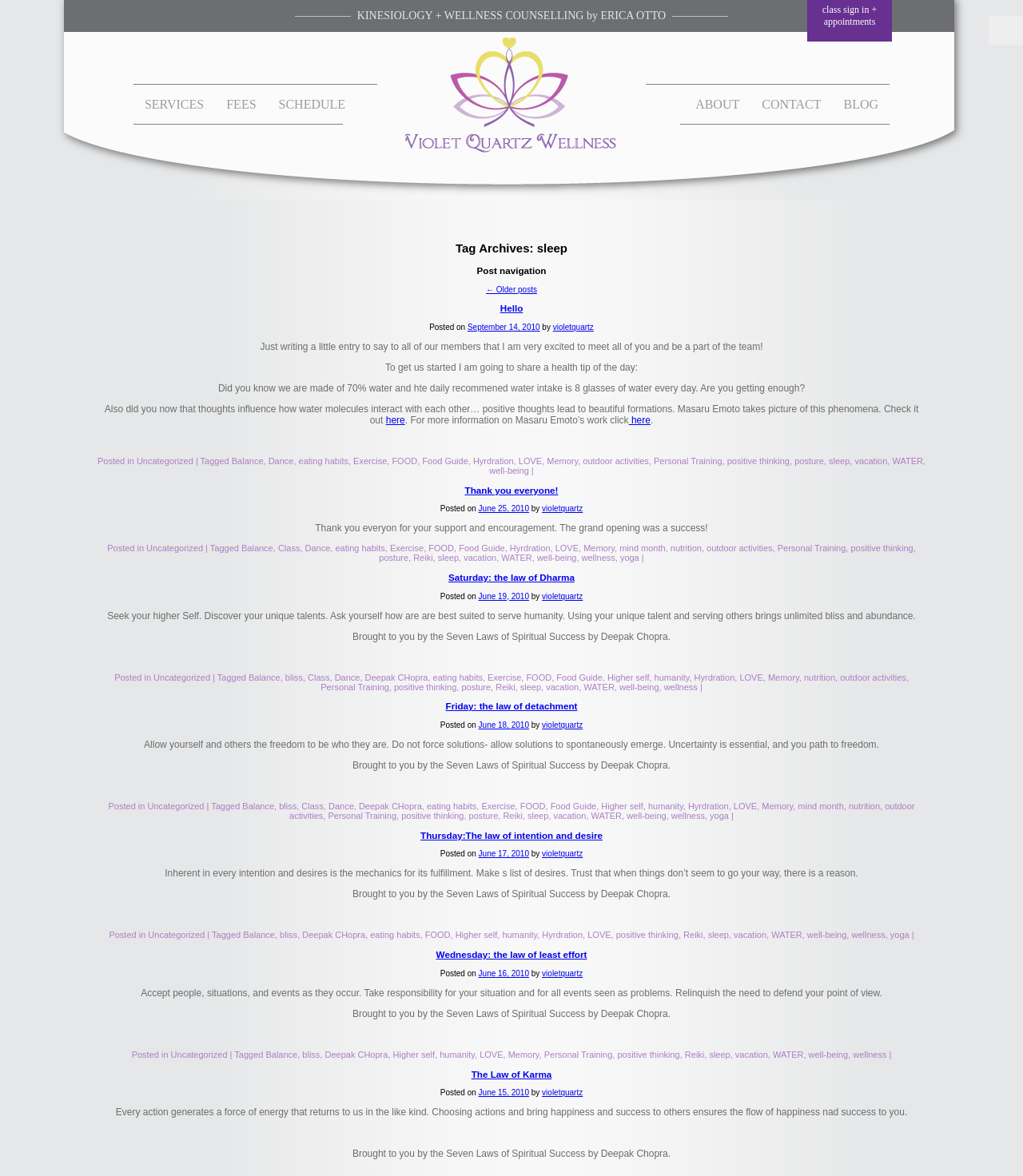Describe in detail what you see on the webpage.

The webpage is about Violet Quartz Wellness Studio, with a focus on wellness and self-care. At the top, there is a logo image and a heading that reads "KINESIOLOGY + WELLNESS COUNSELLING by ERICA OTTO". Below this, there are two images and a link to "class sign in + appointments".

The main content of the page is divided into two sections. The first section has a heading that reads "Hello" and is a blog post about the studio's excitement to meet its members and be a part of the team. The post includes a health tip about the importance of drinking enough water and how positive thoughts can affect the formation of water molecules. There are also links to learn more about Masaru Emoto's work on this topic.

The second section has a heading that reads "Thank you everyone!" and is a blog post thanking everyone for their support and encouragement during the studio's grand opening.

On the left side of the page, there is a navigation menu with links to "SERVICES", "FEES", "SCHEDULE", "ABOUT", "CONTACT", and "BLOG". There are also several images scattered throughout the page, including a footer image at the bottom.

At the bottom of the page, there is a footer section that lists the categories and tags for the blog posts, including "Uncategorized", "Balance", "Dance", "eating habits", and many others.